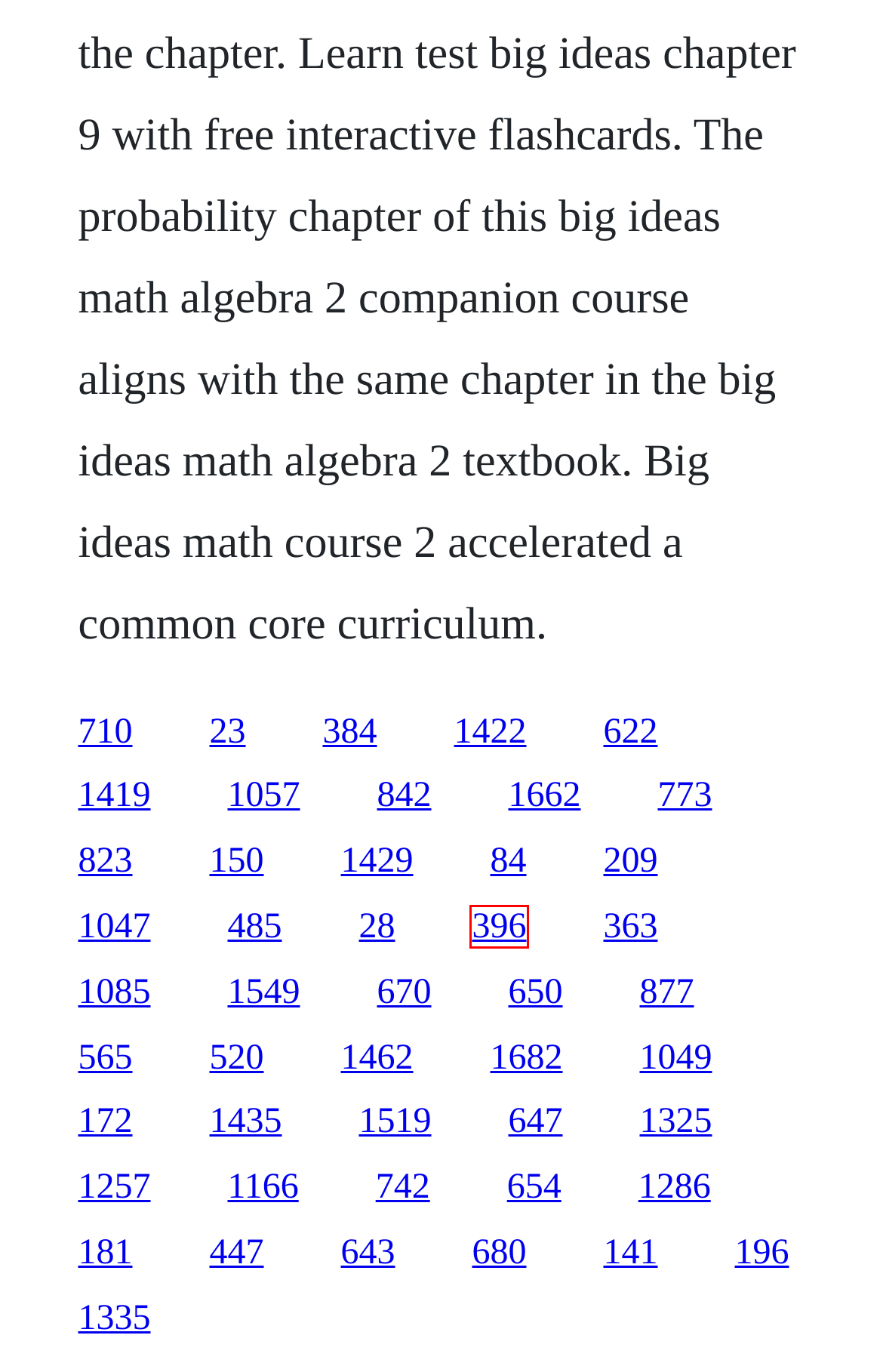Review the screenshot of a webpage that includes a red bounding box. Choose the webpage description that best matches the new webpage displayed after clicking the element within the bounding box. Here are the candidates:
A. Nnfidias g arias 2006 pdf free download
B. After life 2016 download full movie isis
C. Sita's curse pdf download
D. Reobote zion download cds
E. The princess and the hound download for free
F. Long time no c puzzle books
G. Ouriachi fifa 15 download
H. On the up season 1 download episode 3

A